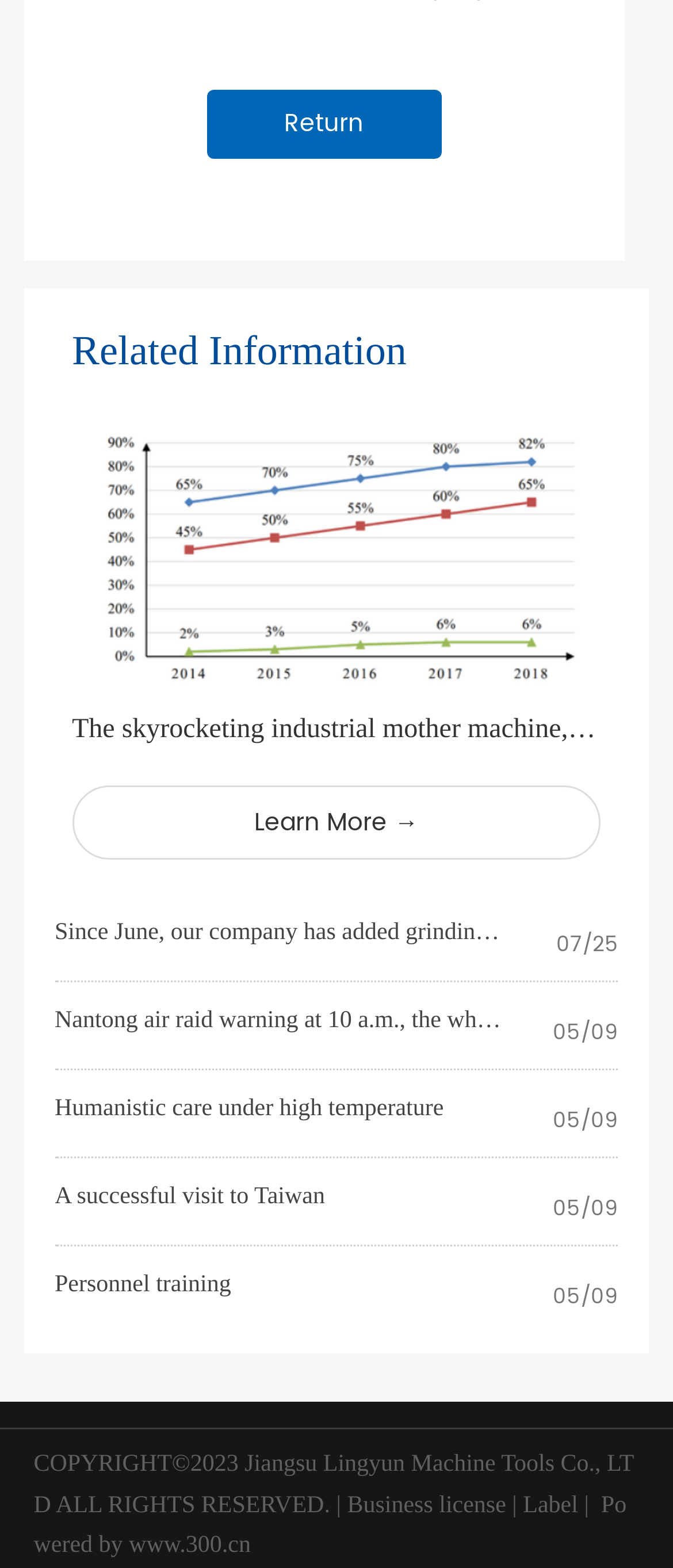Please use the details from the image to answer the following question comprehensively:
What is the date of the 'Nantong air raid warning' event?

The date of the 'Nantong air raid warning' event can be found next to the link that says 'Nantong air raid warning at 10 a.m., the whole city ringing the streets of Yongxing to carry out evacuation drills.'